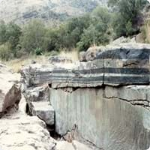Offer a detailed explanation of the image.

This image depicts a geological formation, specifically showcasing Norite, a type of igneous rock. The photograph captures a rocky outcrop highlighting distinct layers within the stone, characterized by its coarse-grained texture and horizontal banding. Surrounding vegetation and rugged terrain indicate a natural setting, possibly within a mountainous region. The structural features of the rock, including cracks and fissures, are prominent, reflecting the processes of erosion and weathering that occur over time. This composition serves to illustrate the physical properties of Norite and its geological context.